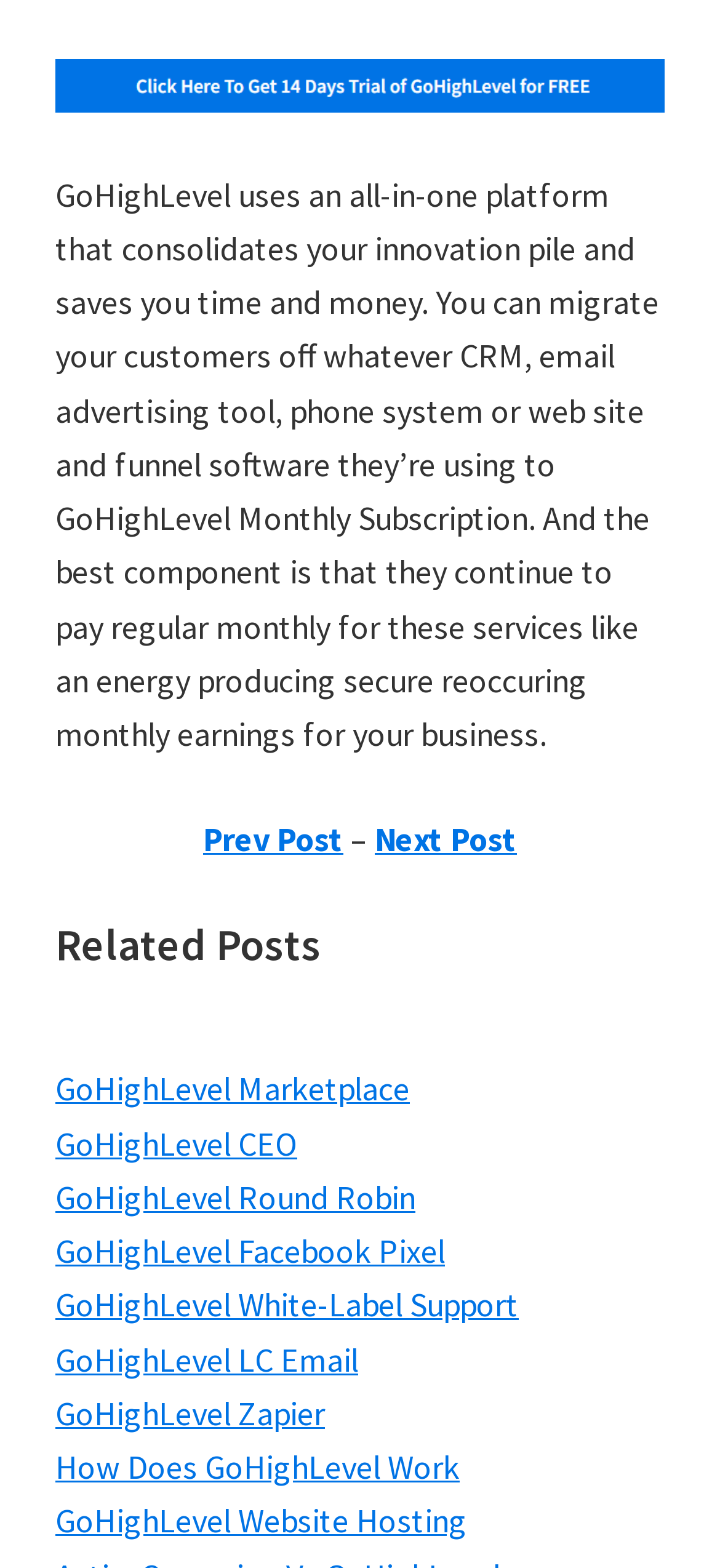Point out the bounding box coordinates of the section to click in order to follow this instruction: "go to the previous post".

[0.282, 0.522, 0.477, 0.549]